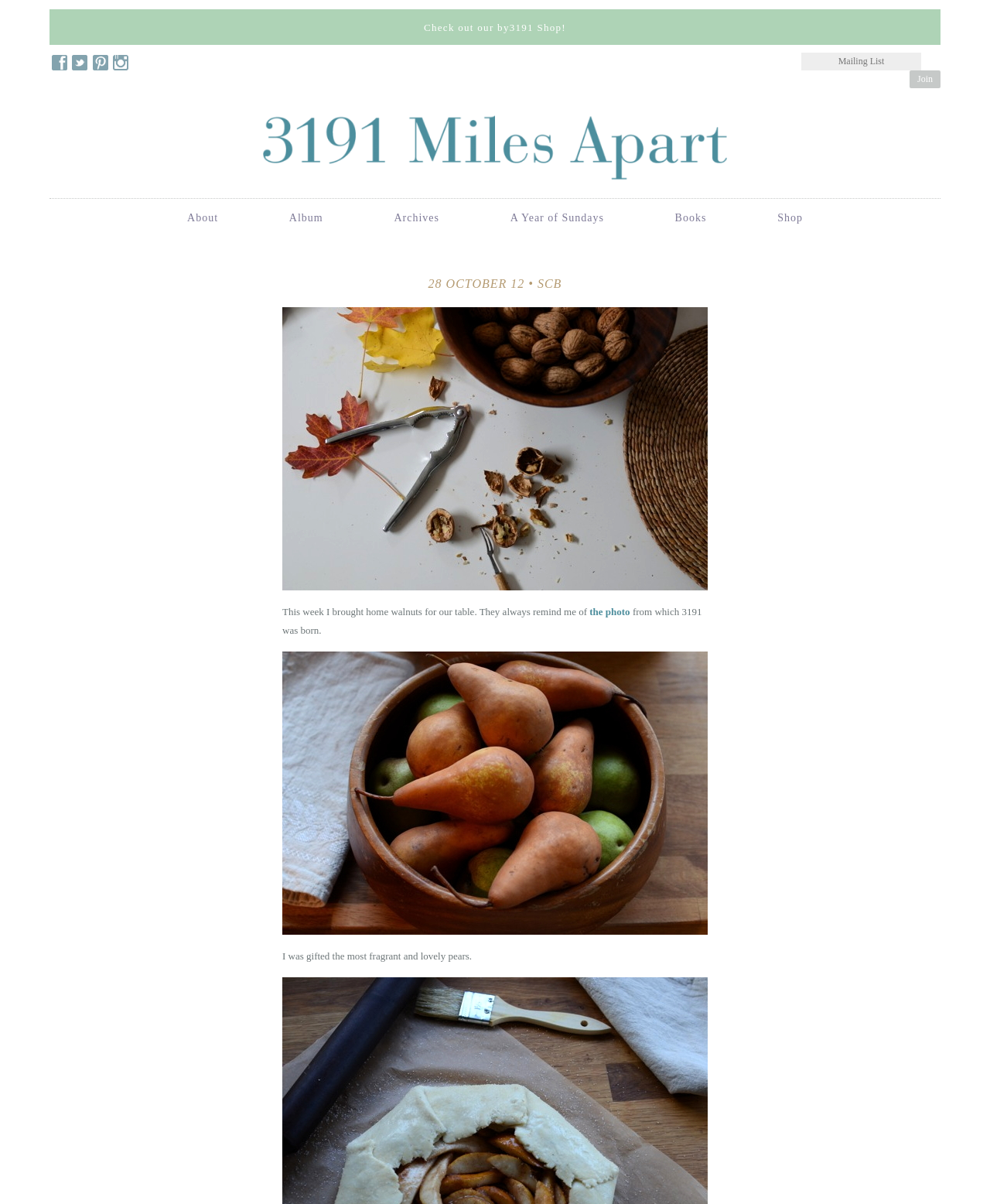Determine the bounding box coordinates for the area that needs to be clicked to fulfill this task: "Click the 'Join' button". The coordinates must be given as four float numbers between 0 and 1, i.e., [left, top, right, bottom].

[0.919, 0.059, 0.95, 0.074]